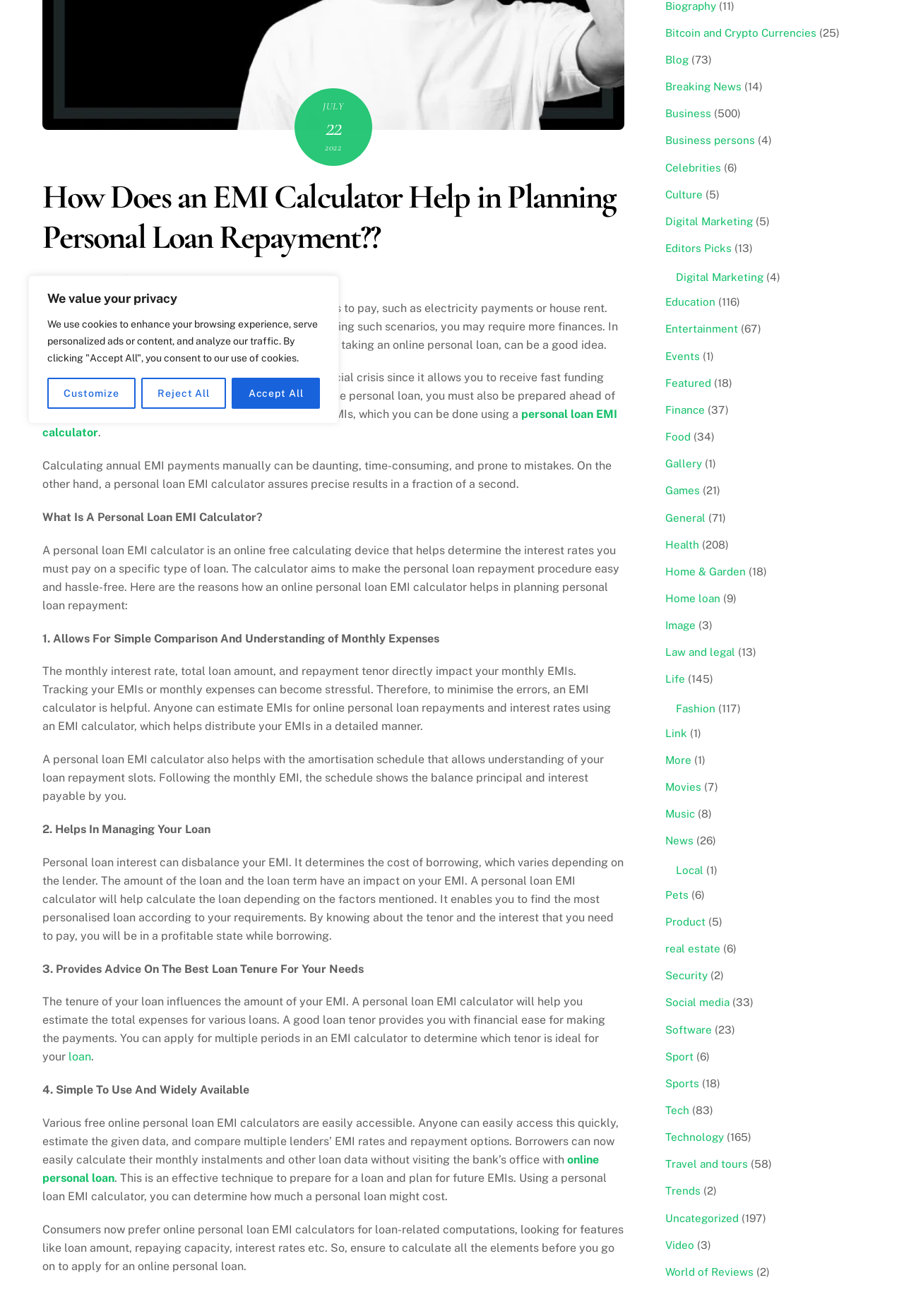Identify the bounding box for the described UI element: "Travel and tours".

[0.736, 0.88, 0.827, 0.889]